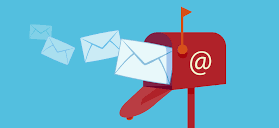What is the background color of the scene?
Refer to the screenshot and answer in one word or phrase.

Blue